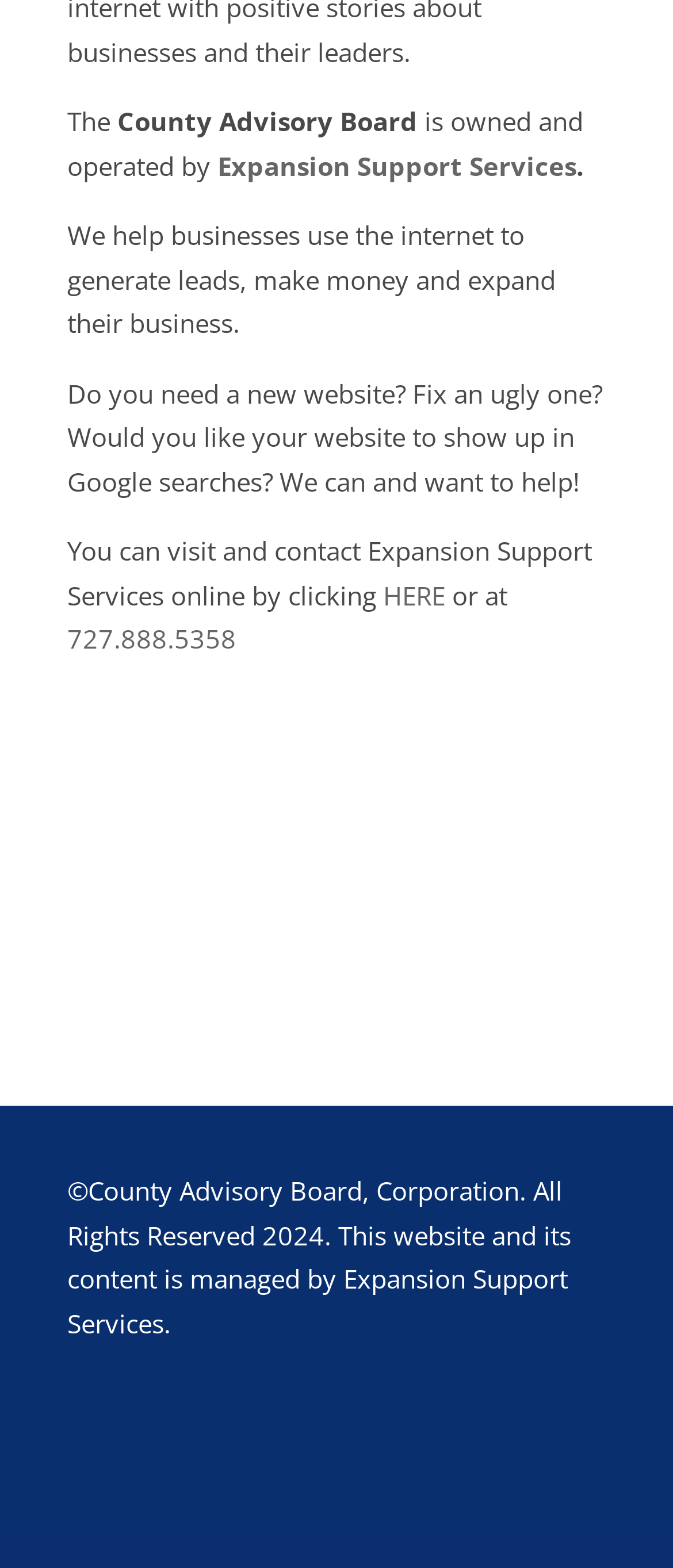Answer the question below using just one word or a short phrase: 
Is there a figure or image on this webpage?

Yes